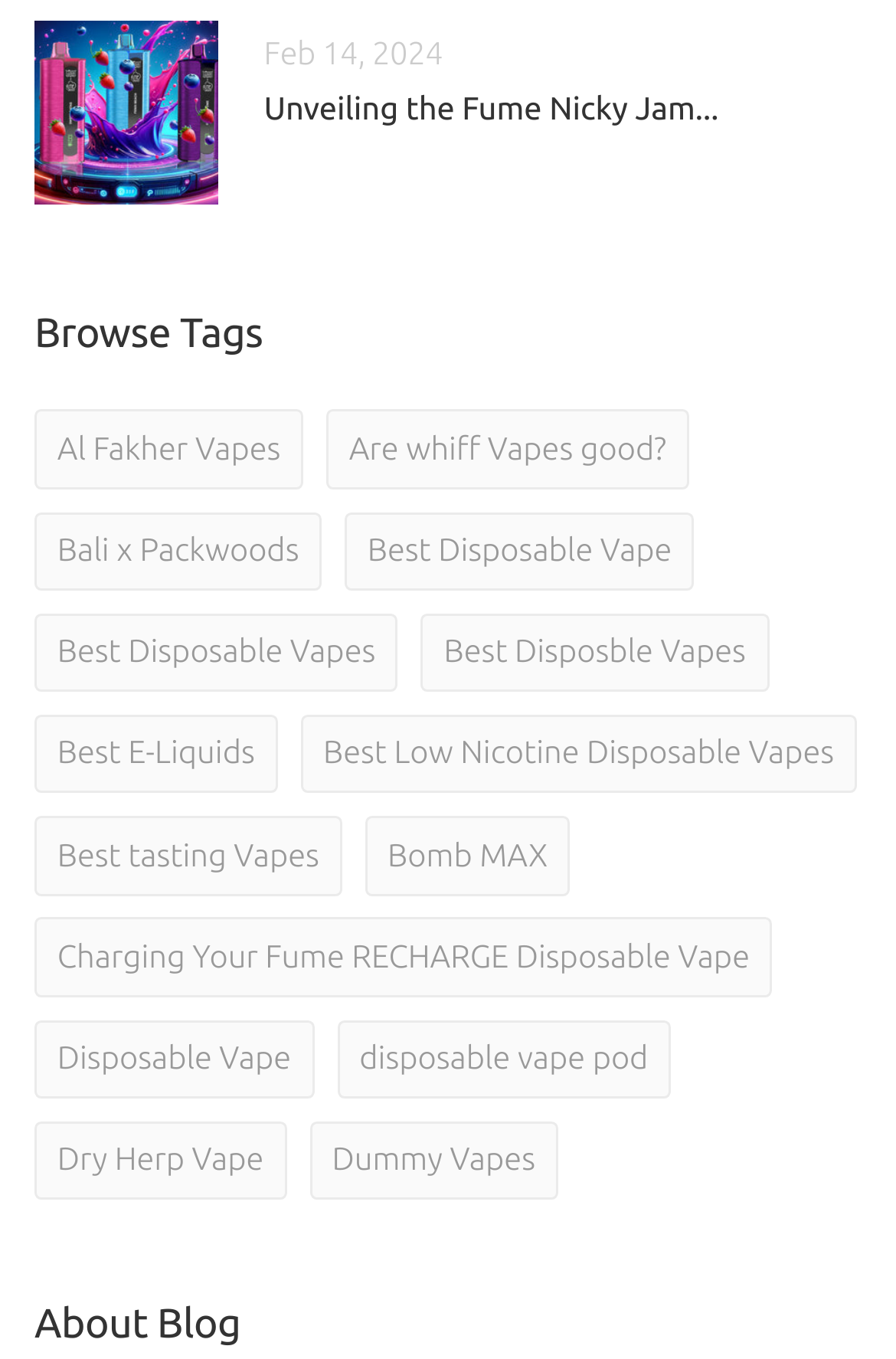What is the last link on the webpage?
Based on the image, please offer an in-depth response to the question.

The last link on the webpage is 'About Blog', which can be found in the heading element with bounding box coordinates [0.038, 0.959, 0.962, 0.992]. This link is likely related to information about the blog or website.